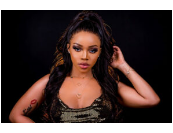Reply to the question below using a single word or brief phrase:
What is the color of the background in the image?

Dark